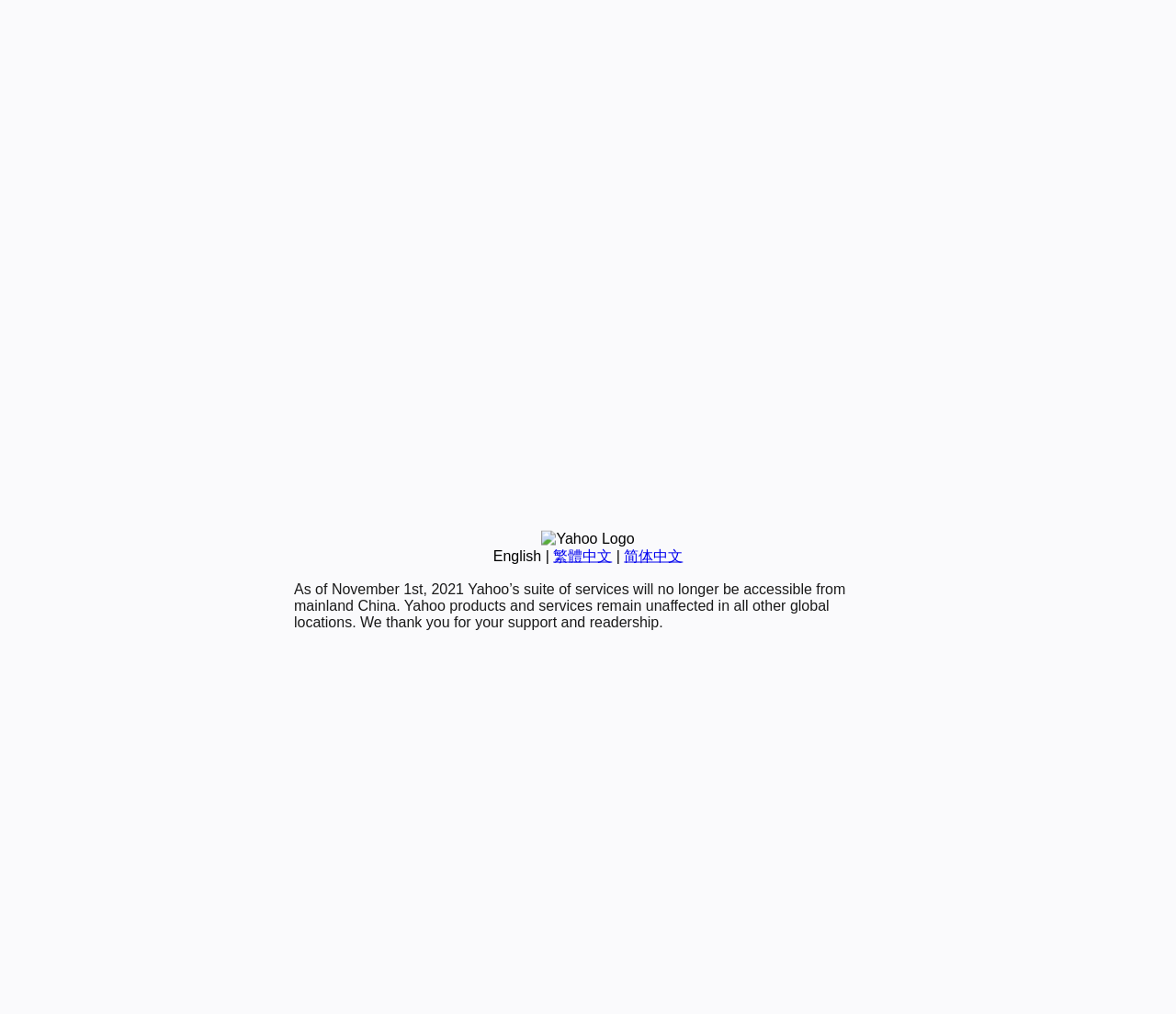Determine the bounding box coordinates for the UI element matching this description: "English".

[0.419, 0.54, 0.46, 0.556]